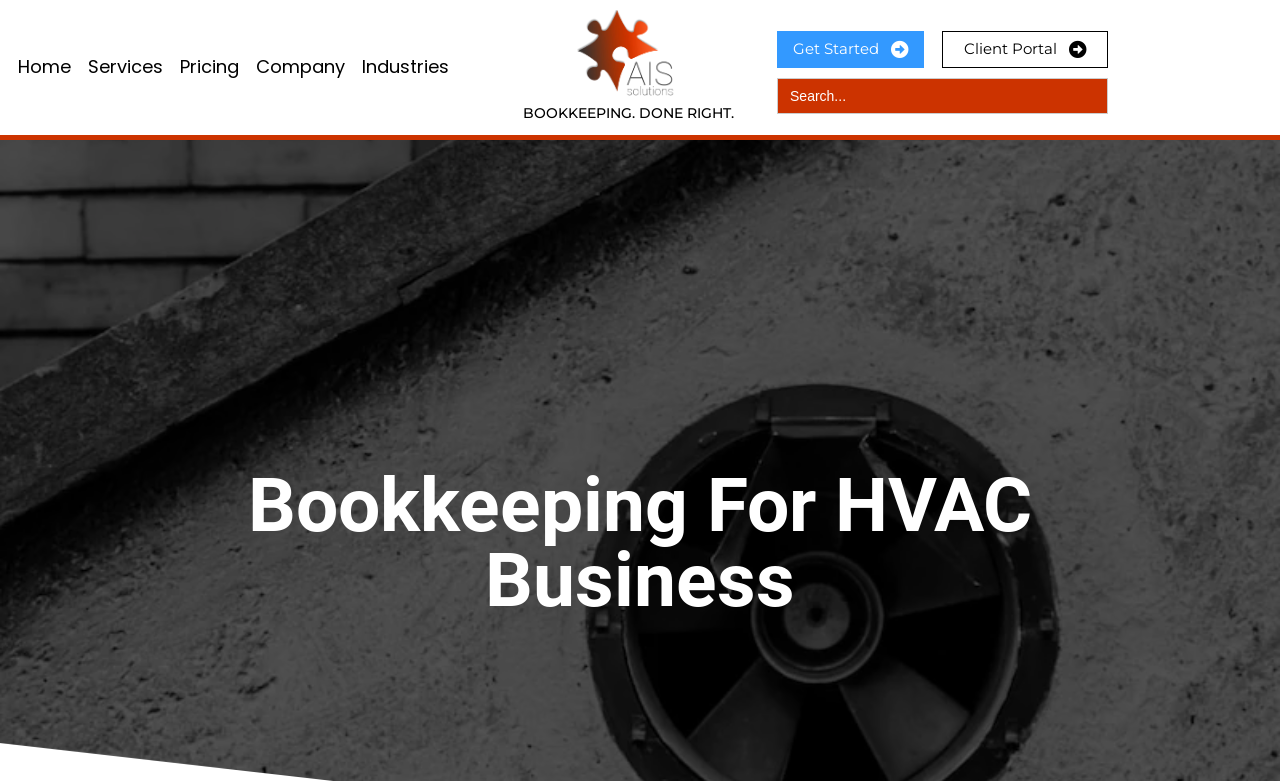What is the company's logo?
Respond with a short answer, either a single word or a phrase, based on the image.

AIS Solutions